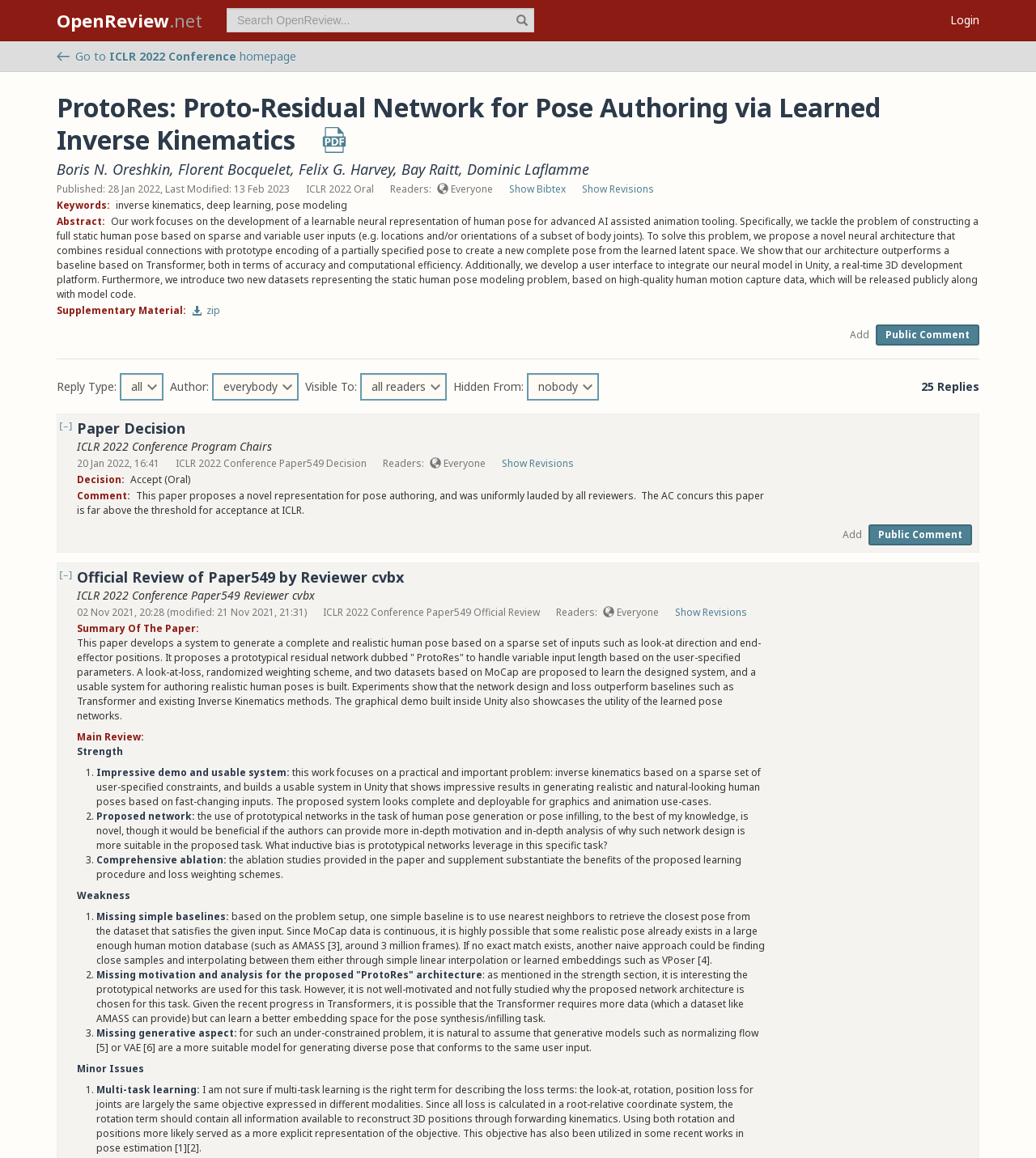Identify the bounding box coordinates of the clickable region necessary to fulfill the following instruction: "add a public comment". The bounding box coordinates should be four float numbers between 0 and 1, i.e., [left, top, right, bottom].

[0.845, 0.28, 0.945, 0.298]